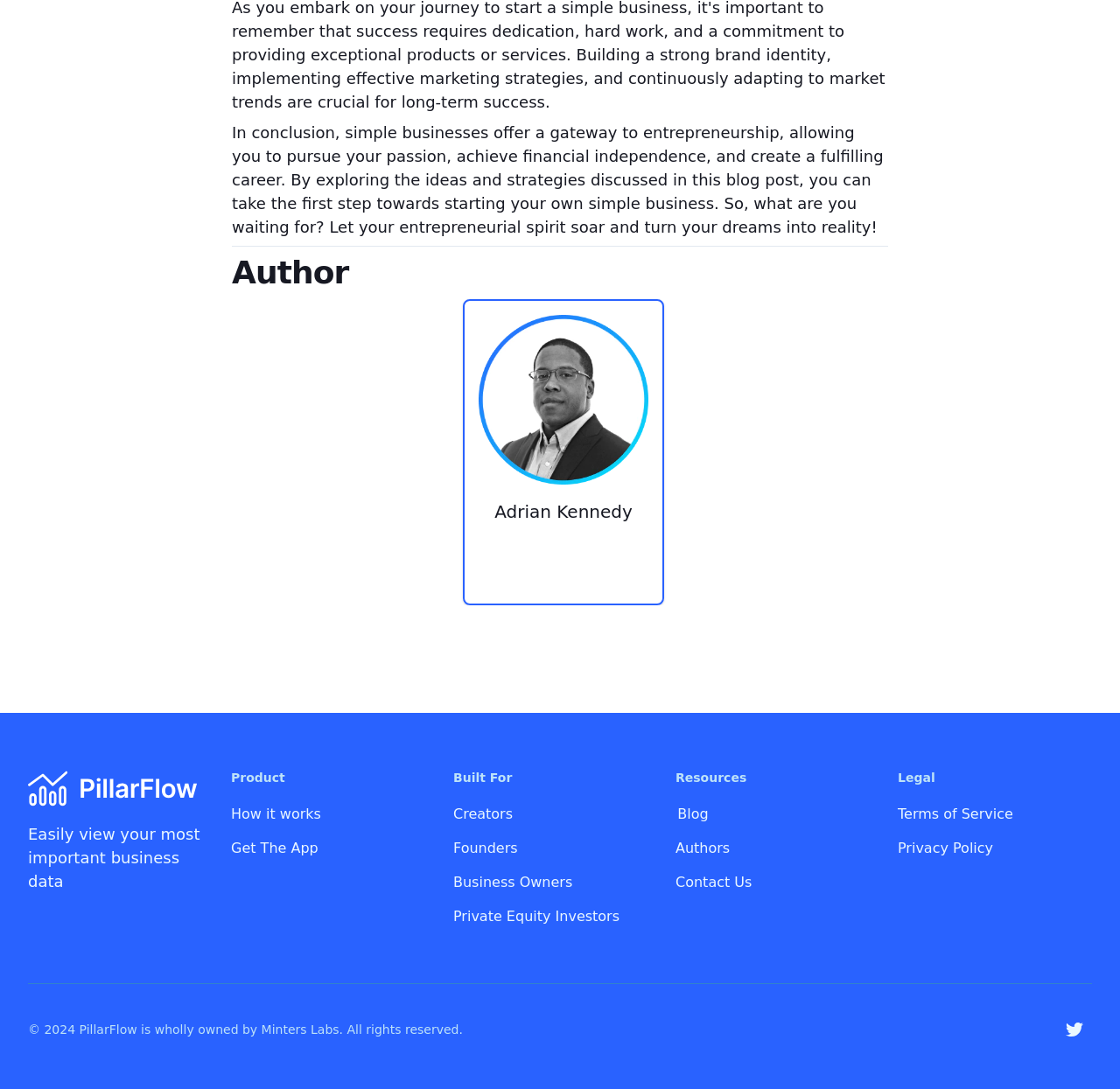Please locate the bounding box coordinates of the element that needs to be clicked to achieve the following instruction: "Get the app". The coordinates should be four float numbers between 0 and 1, i.e., [left, top, right, bottom].

[0.206, 0.771, 0.284, 0.786]